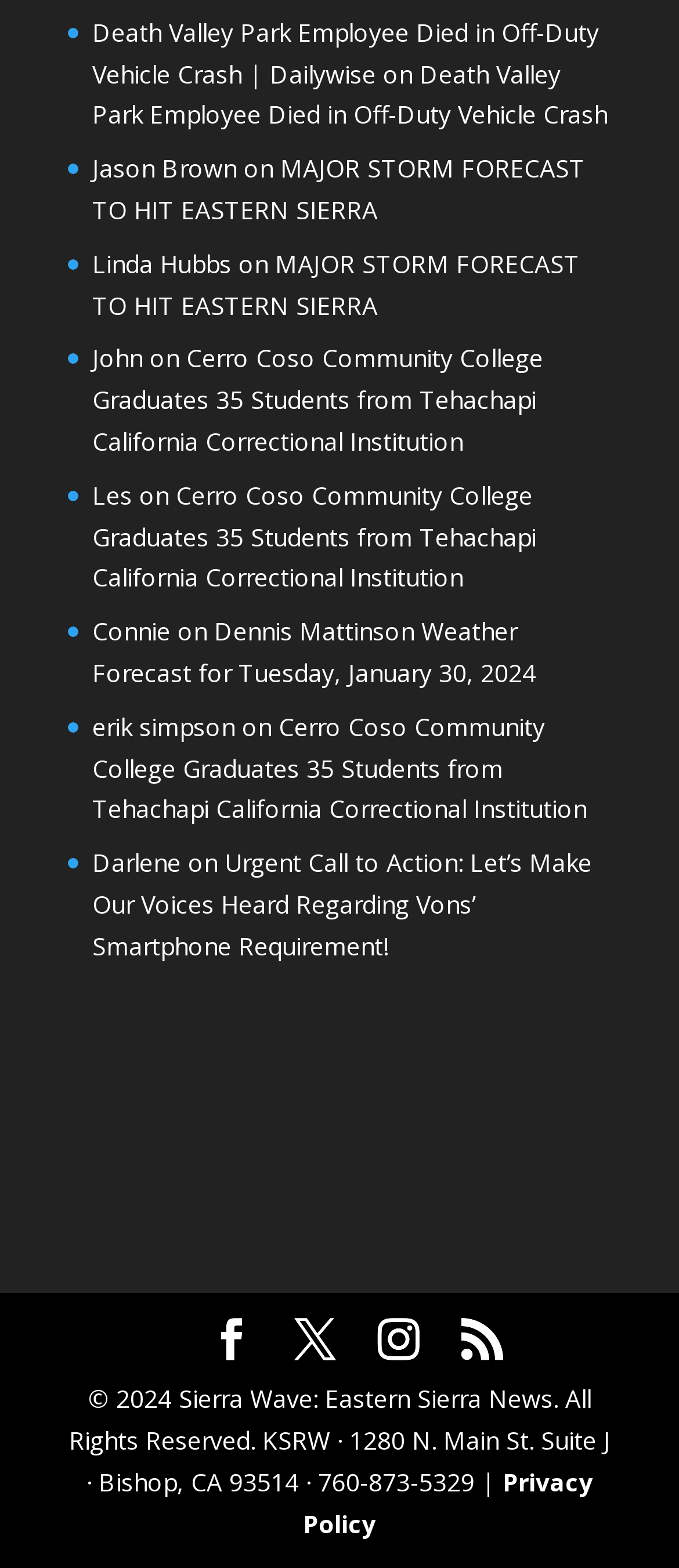Determine the bounding box coordinates for the UI element described. Format the coordinates as (top-left x, top-left y, bottom-right x, bottom-right y) and ensure all values are between 0 and 1. Element description: Privacy Policy

[0.446, 0.933, 0.873, 0.981]